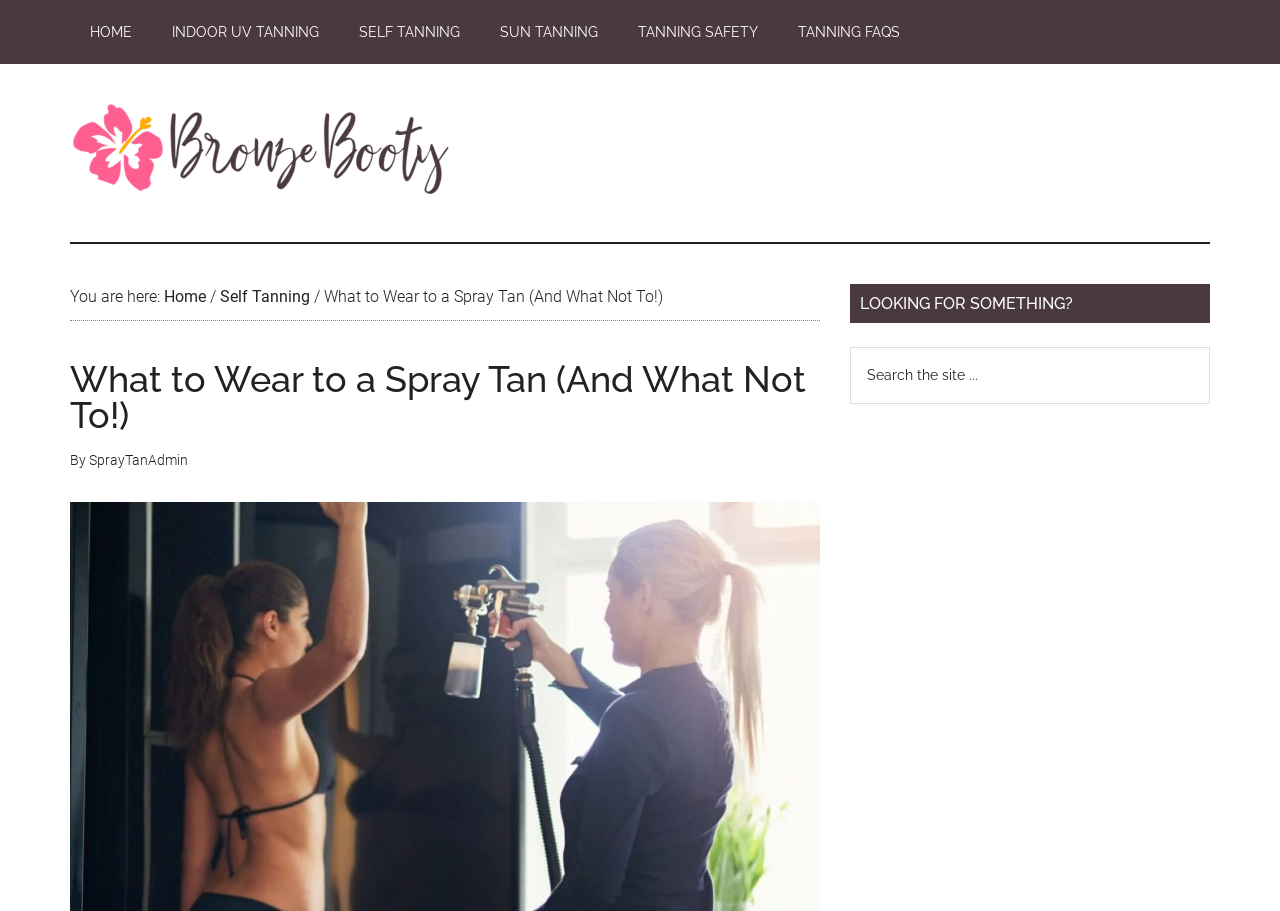Provide an in-depth caption for the elements present on the webpage.

This webpage is about providing guidance on what to wear to a spray tan and what not to. At the top left corner, there is a navigation menu with links to different sections of the website, including "HOME", "INDOOR UV TANNING", "SELF TANNING", "SUN TANNING", "TANNING SAFETY", and "TANNING FAQS". 

Below the navigation menu, there is a link to "BronzeBooty" and an advertisement iframe. On the left side, there is a breadcrumb trail showing the current page's location, with links to "Home" and "Self Tanning". The title of the current page, "What to Wear to a Spray Tan (And What Not To!)", is displayed prominently.

On the right side, there is a primary sidebar with a heading and a search bar. The search bar has a placeholder text "Search the site..." and a "Search" button. 

The main content of the webpage is not explicitly described in the accessibility tree, but based on the title and meta description, it is likely to provide guidance on what to wear to a spray tan and what not to.